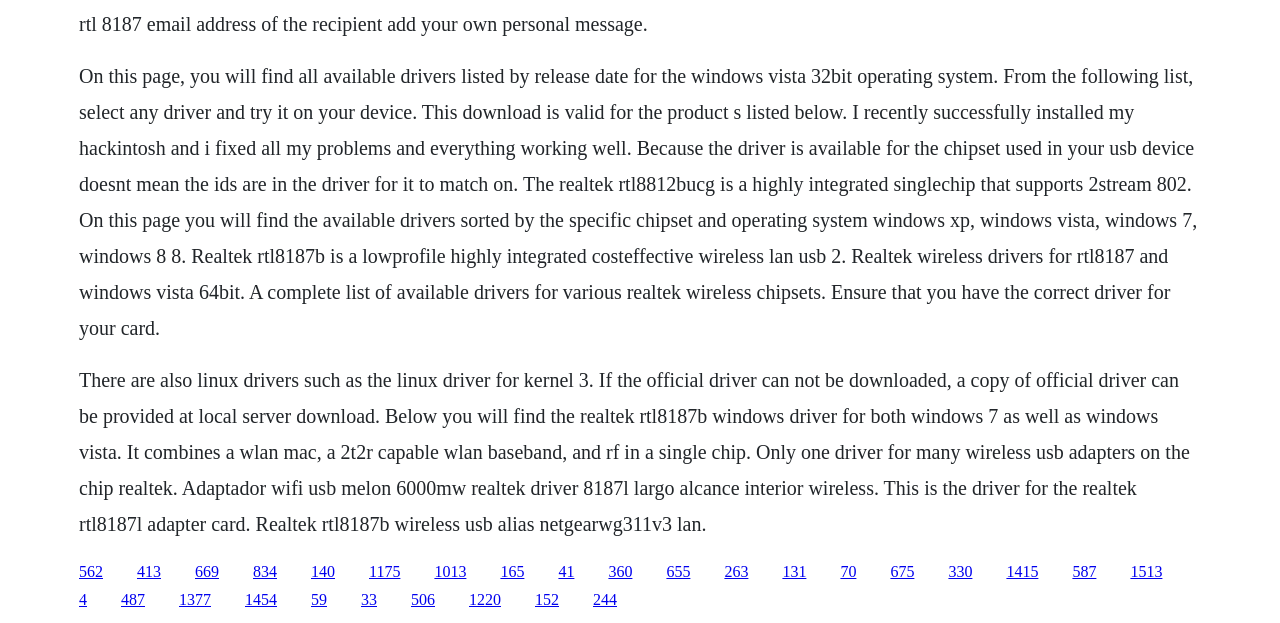Extract the bounding box coordinates for the UI element described by the text: "1513". The coordinates should be in the form of [left, top, right, bottom] with values between 0 and 1.

[0.883, 0.903, 0.908, 0.93]